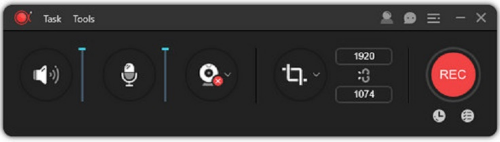Please give a succinct answer using a single word or phrase:
What is the function of the red button?

Start recording